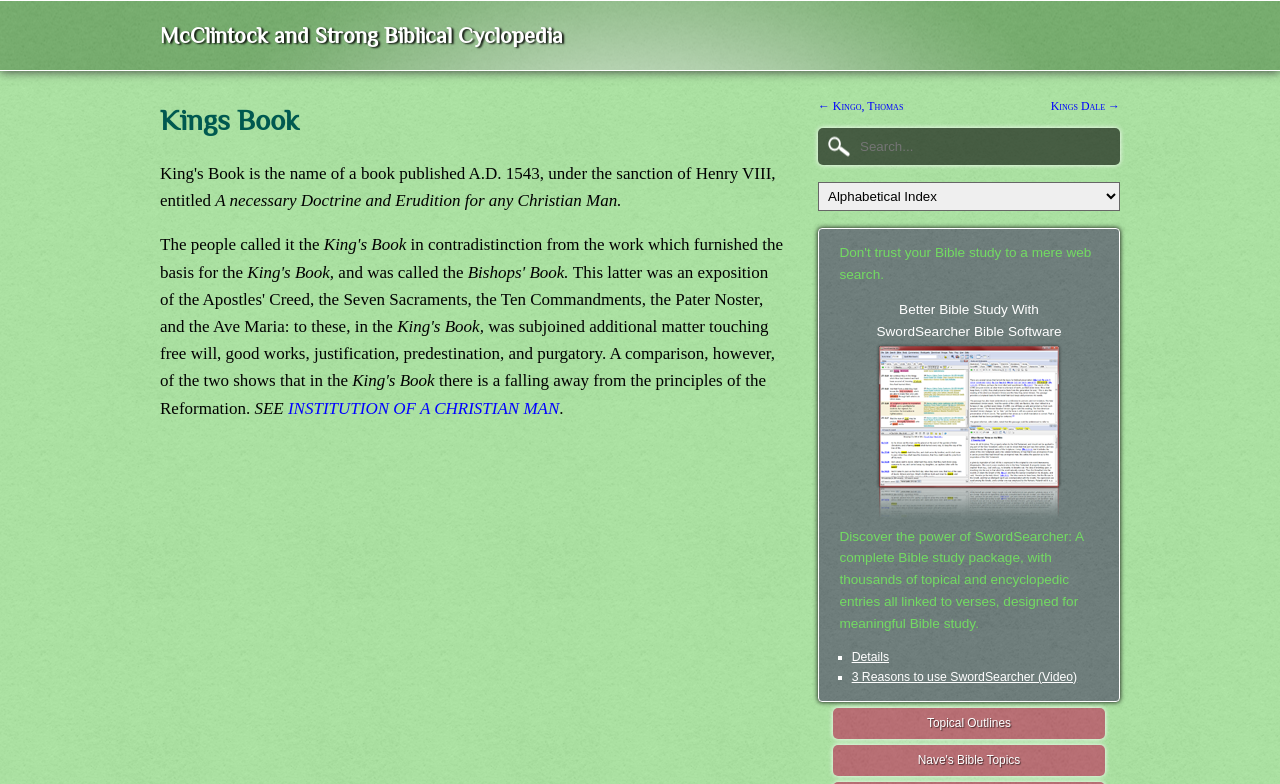Identify the bounding box coordinates of the specific part of the webpage to click to complete this instruction: "Go to McClintock and Strong Biblical Cyclopedia".

[0.125, 0.029, 0.44, 0.061]